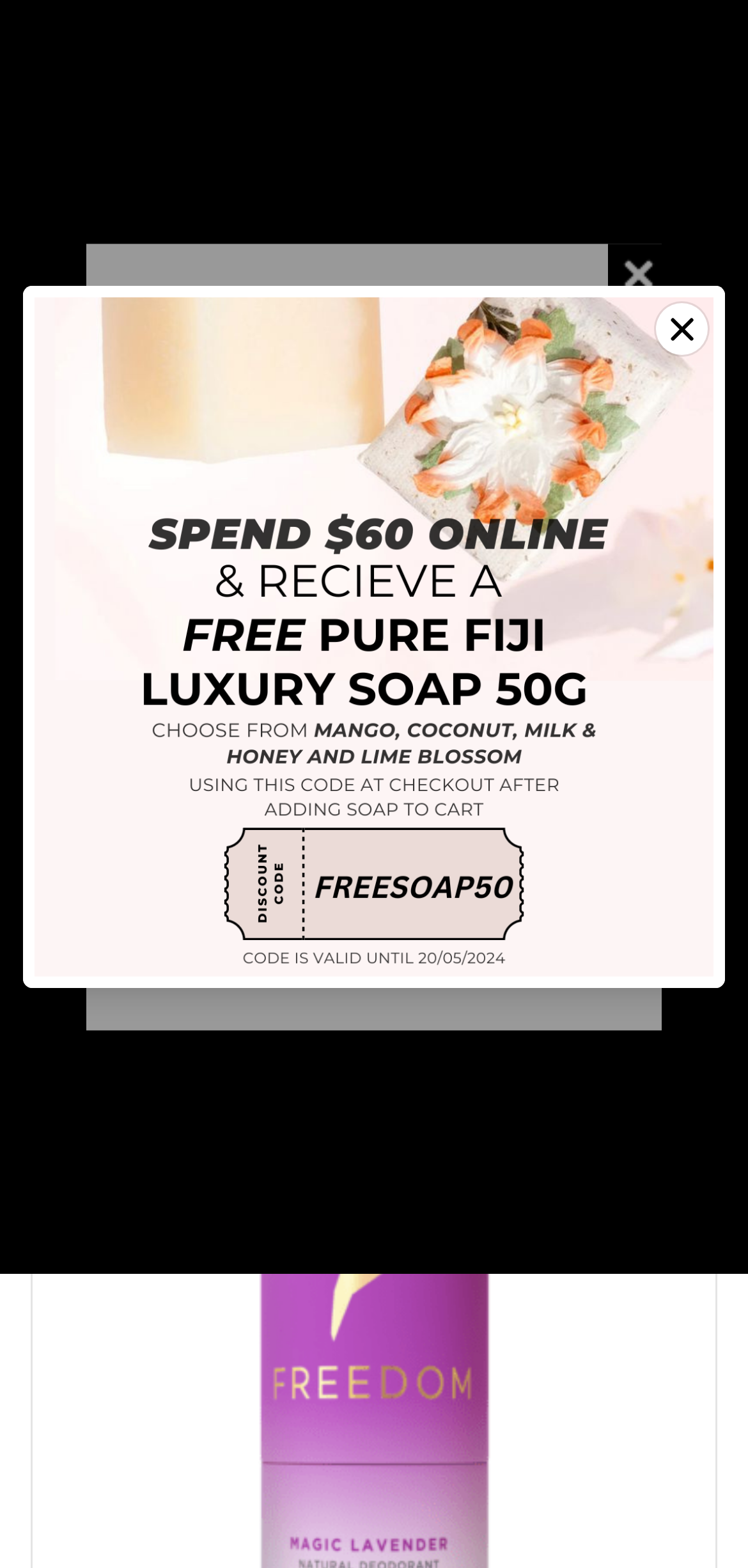Using the format (top-left x, top-left y, bottom-right x, bottom-right y), and given the element description, identify the bounding box coordinates within the screenshot: alt="About Beauty at Monaco"

[0.028, 0.149, 0.51, 0.29]